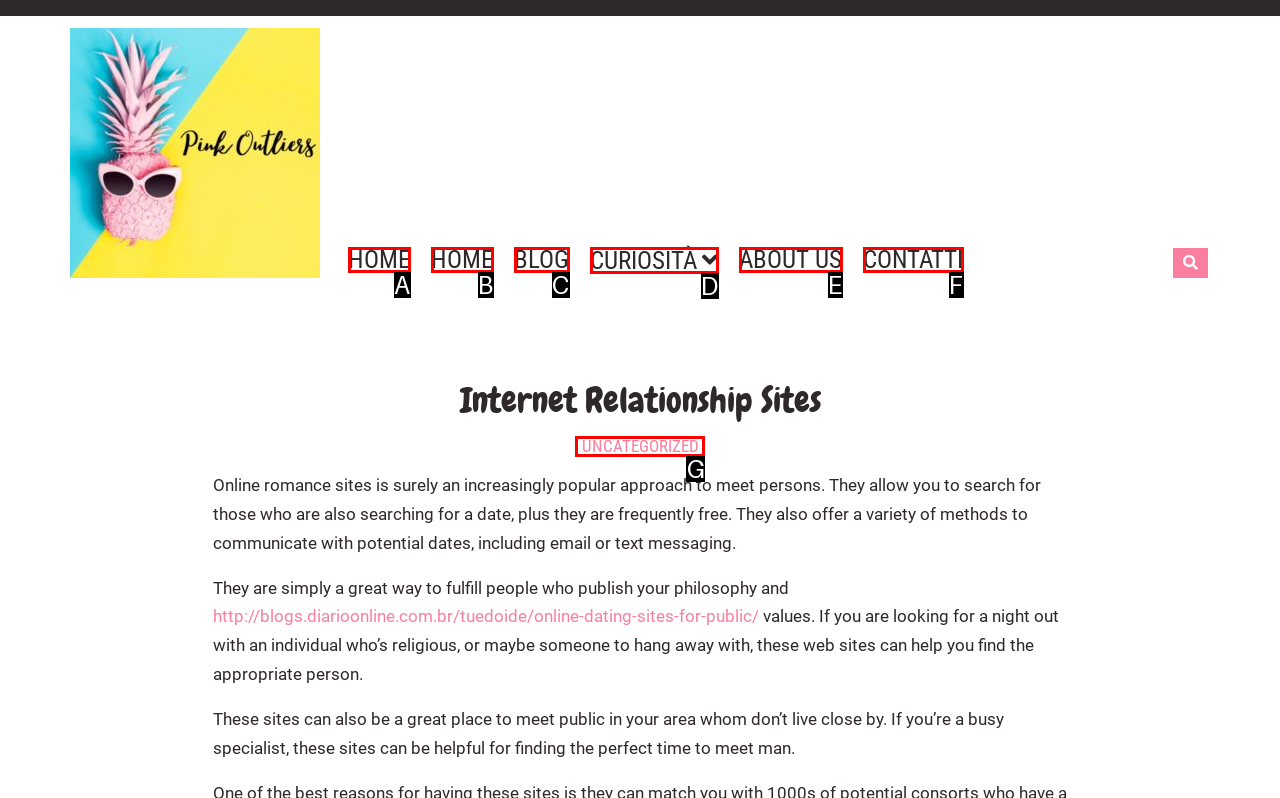Select the letter that corresponds to this element description: ABOUT US
Answer with the letter of the correct option directly.

E